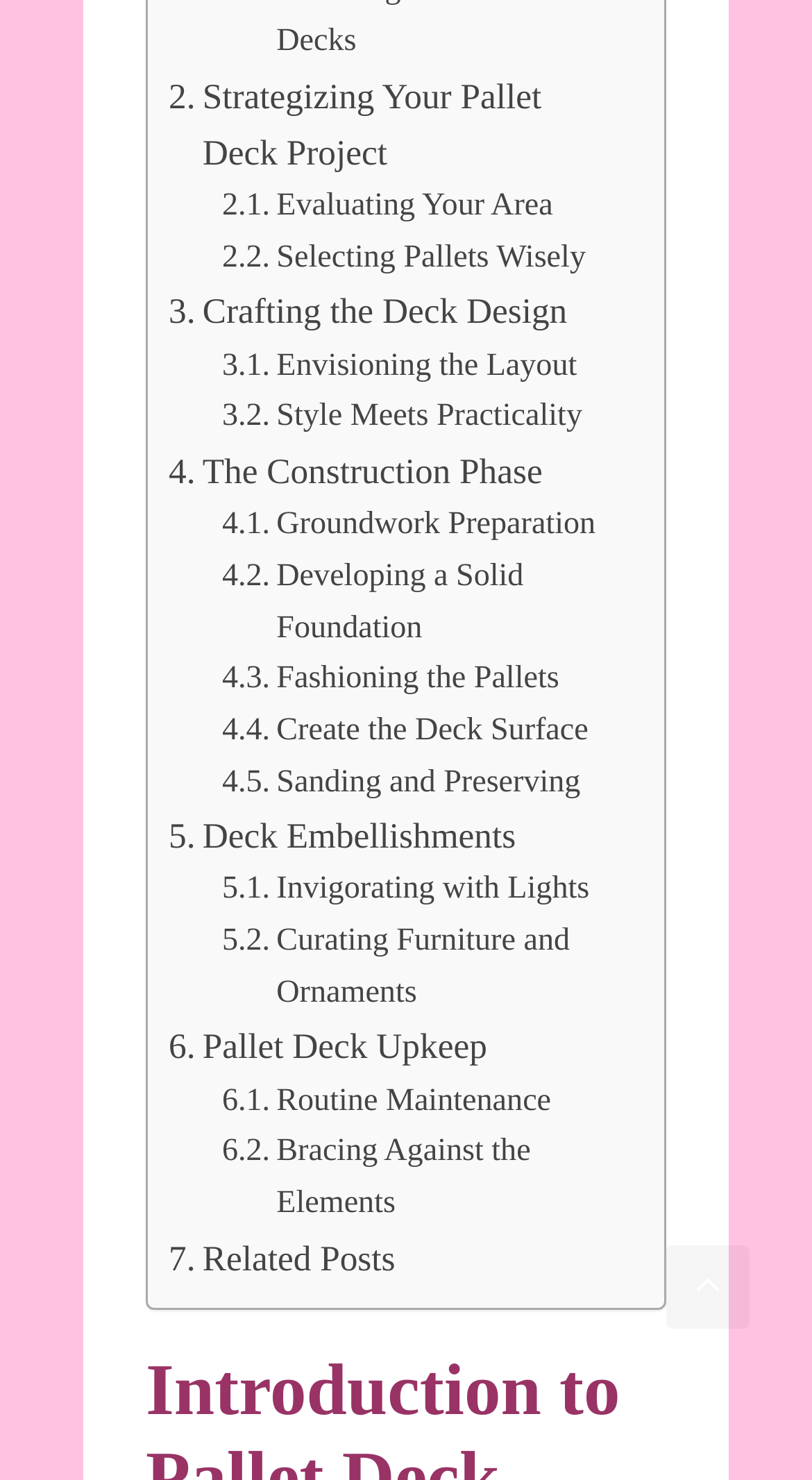Find and indicate the bounding box coordinates of the region you should select to follow the given instruction: "Read about strategizing your pallet deck project".

[0.208, 0.046, 0.767, 0.123]